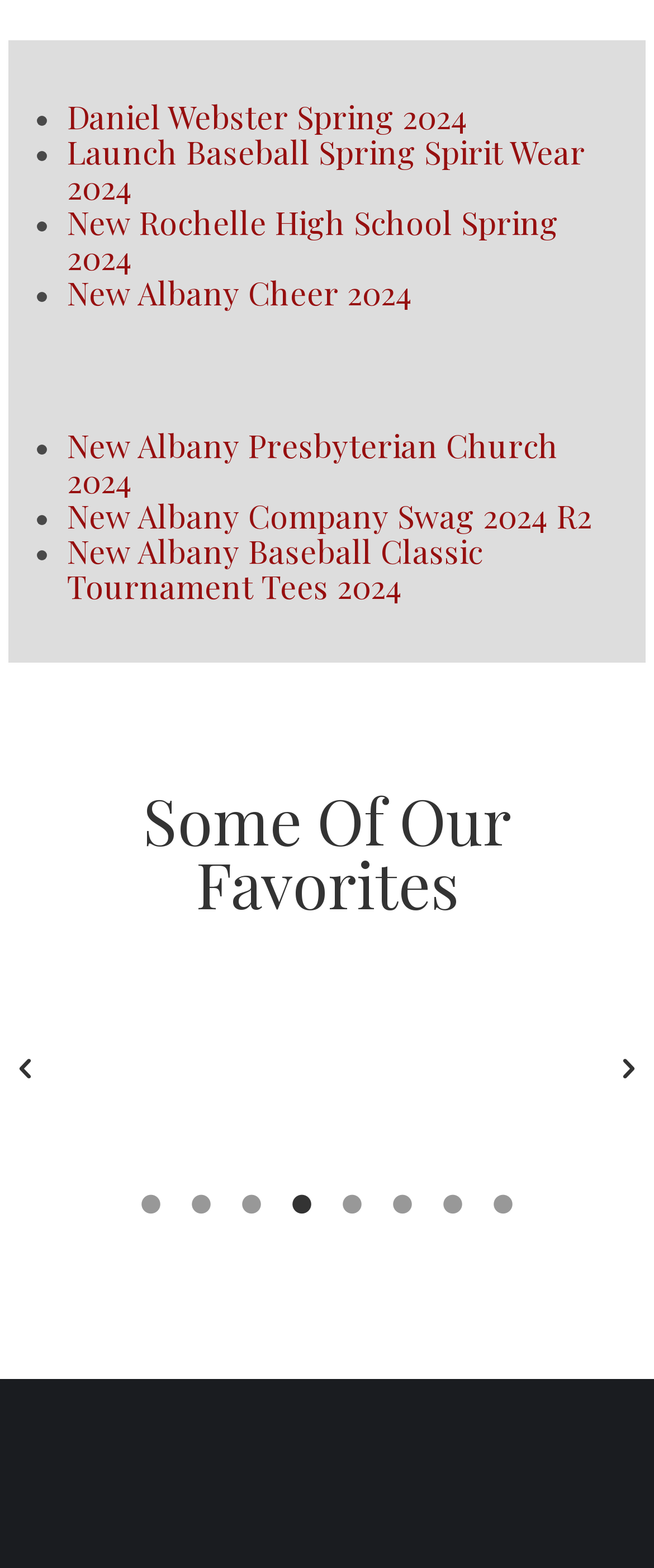Identify the bounding box coordinates for the UI element described by the following text: "Daniel Webster Spring 2024". Provide the coordinates as four float numbers between 0 and 1, in the format [left, top, right, bottom].

[0.103, 0.06, 0.715, 0.088]